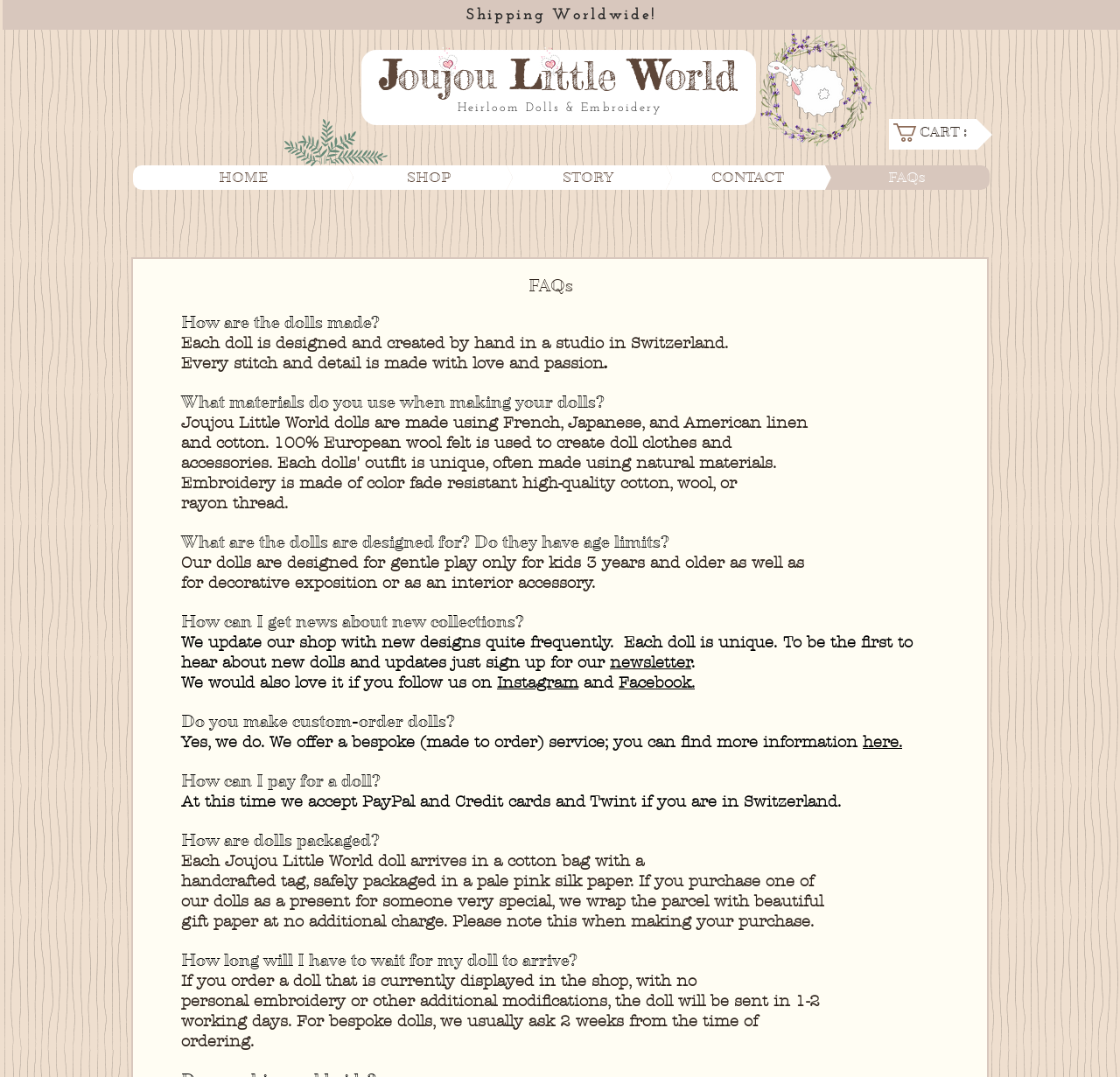Refer to the screenshot and give an in-depth answer to this question: What materials are used to make the dolls?

The webpage mentions that Joujou Little World dolls are made using French, Japanese, and American linen, and cotton, and 100% European wool felt is used to create doll clothes and embroidery.